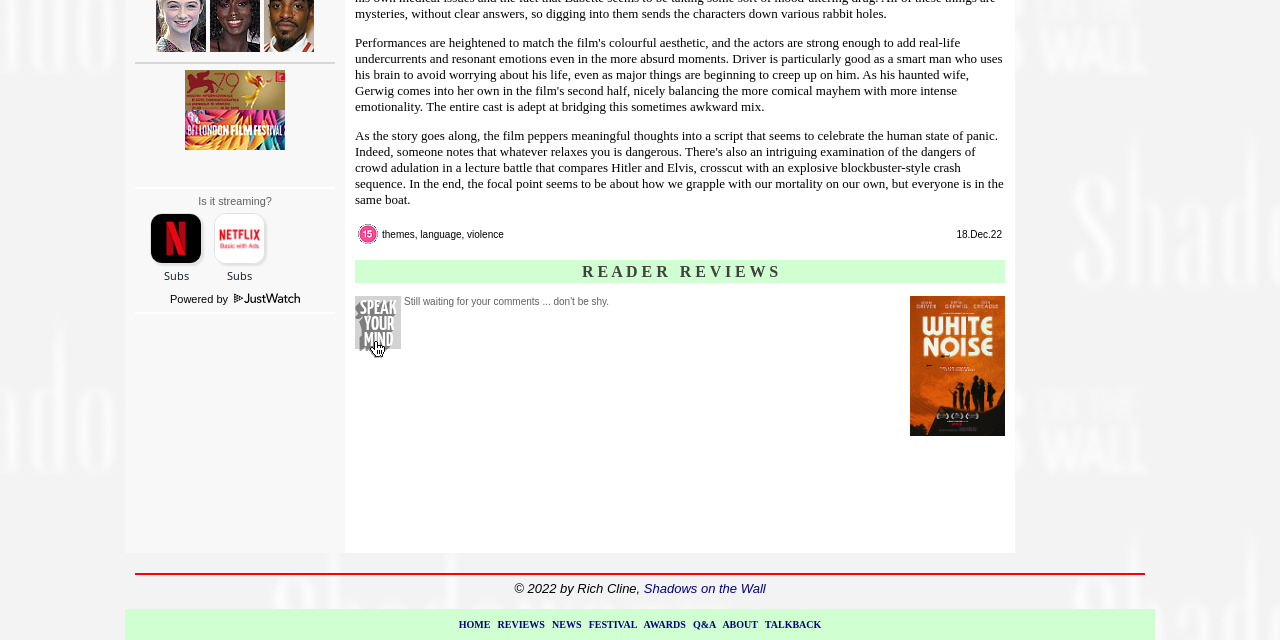Extract the bounding box coordinates for the HTML element that matches this description: "Shadows on the Wall". The coordinates should be four float numbers between 0 and 1, i.e., [left, top, right, bottom].

[0.503, 0.908, 0.598, 0.932]